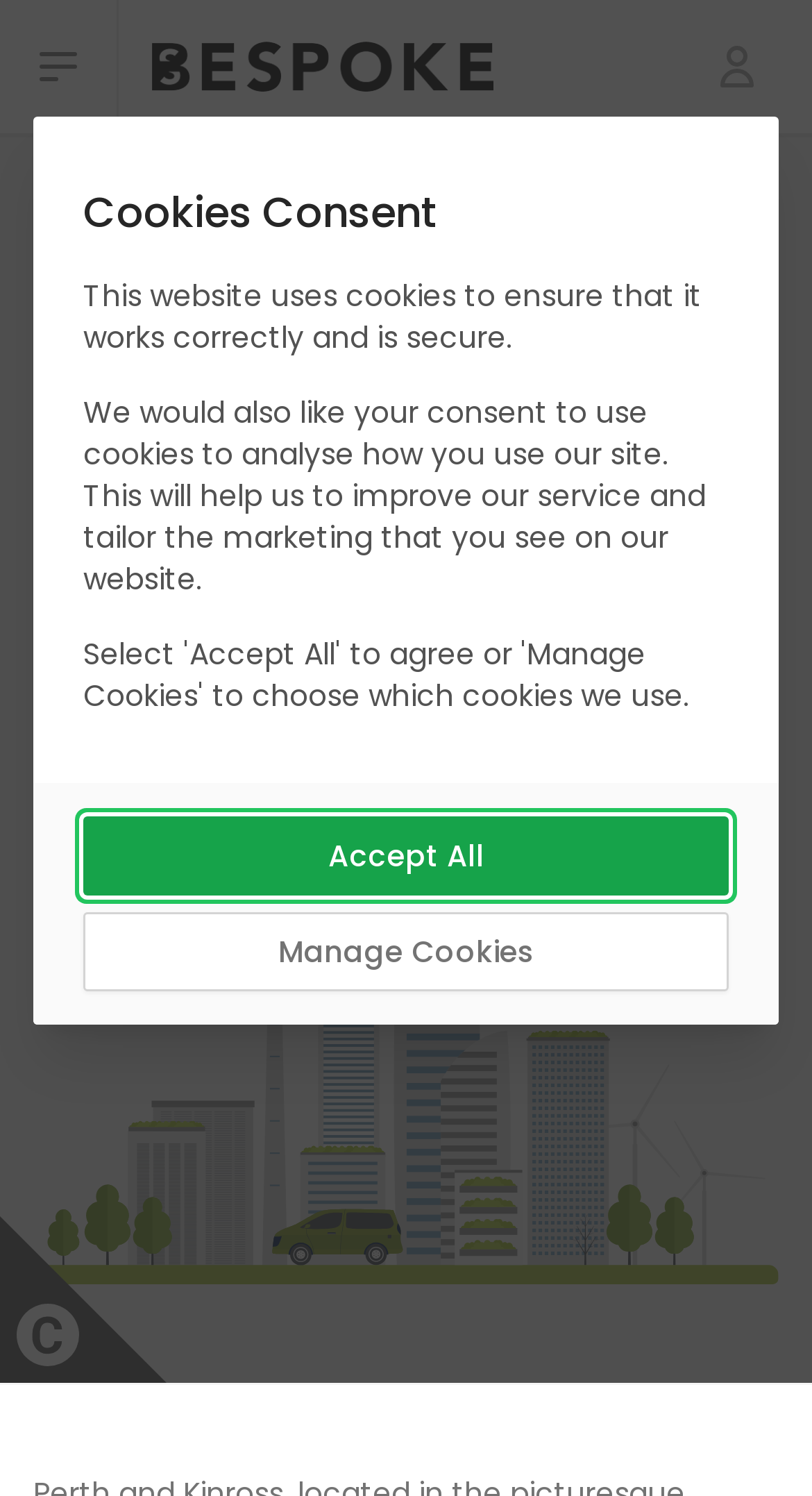Using a single word or phrase, answer the following question: 
What is the company name?

Bespoke.ws Ltd